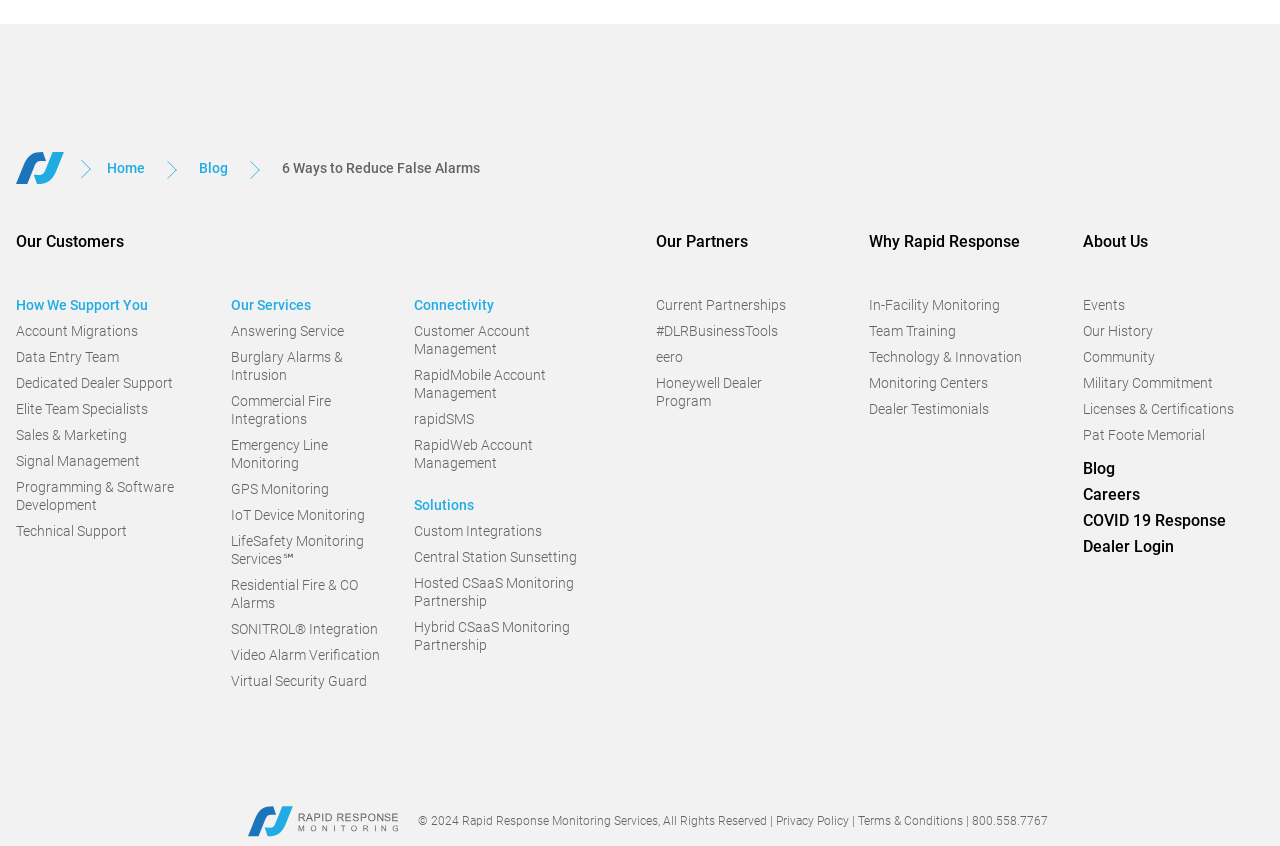Look at the image and give a detailed response to the following question: What type of services does Rapid Response offer?

Based on the links in the 'Our Services' section, I can see that Rapid Response offers various security and monitoring services, such as 'Answering Service', 'Burglary Alarms & Intrusion', 'Commercial Fire Integrations', and 'Video Alarm Verification'. This suggests that Rapid Response is a security and monitoring services company.